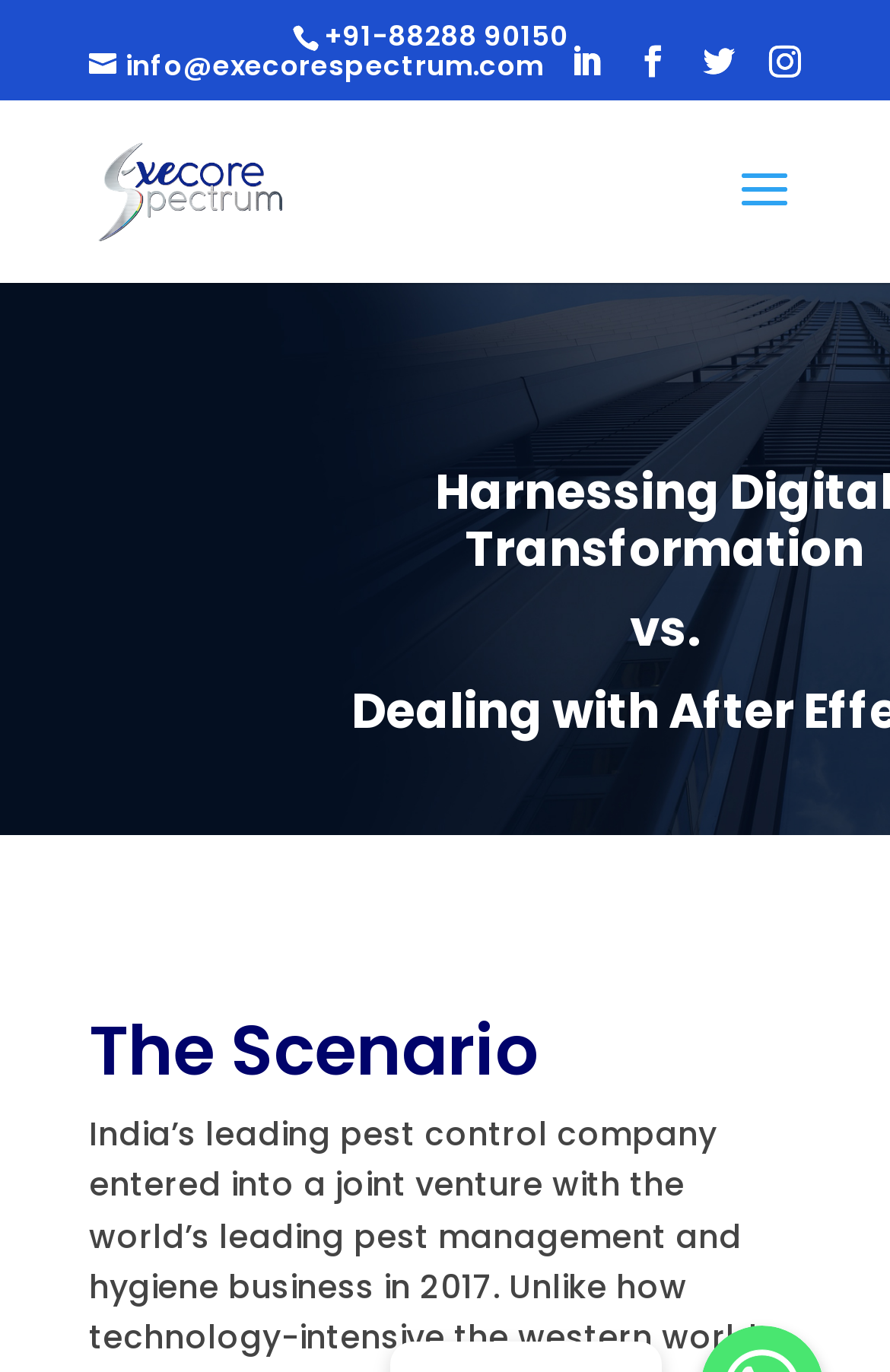Analyze the image and give a detailed response to the question:
What is the section title below the company logo?

I found the section title by looking at the heading element with the bounding box coordinates [0.1, 0.741, 0.9, 0.808], which contains the text 'The Scenario'.